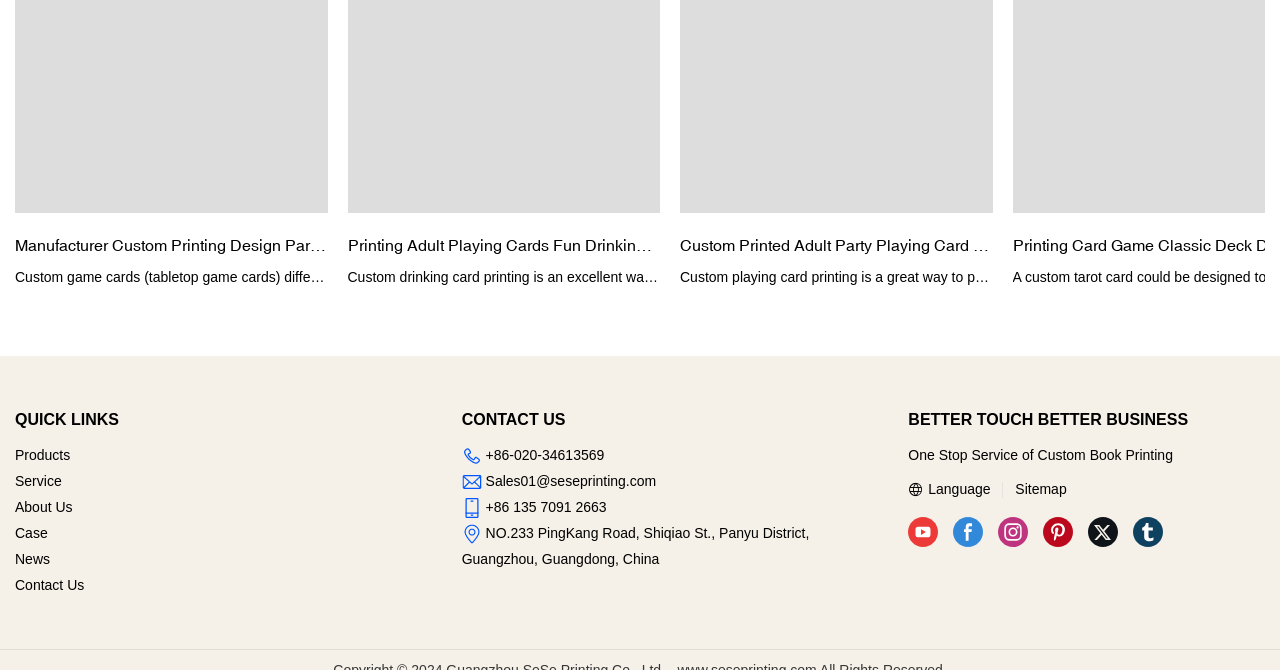From the webpage screenshot, identify the region described by Products. Provide the bounding box coordinates as (top-left x, top-left y, bottom-right x, bottom-right y), with each value being a floating point number between 0 and 1.

[0.012, 0.666, 0.055, 0.69]